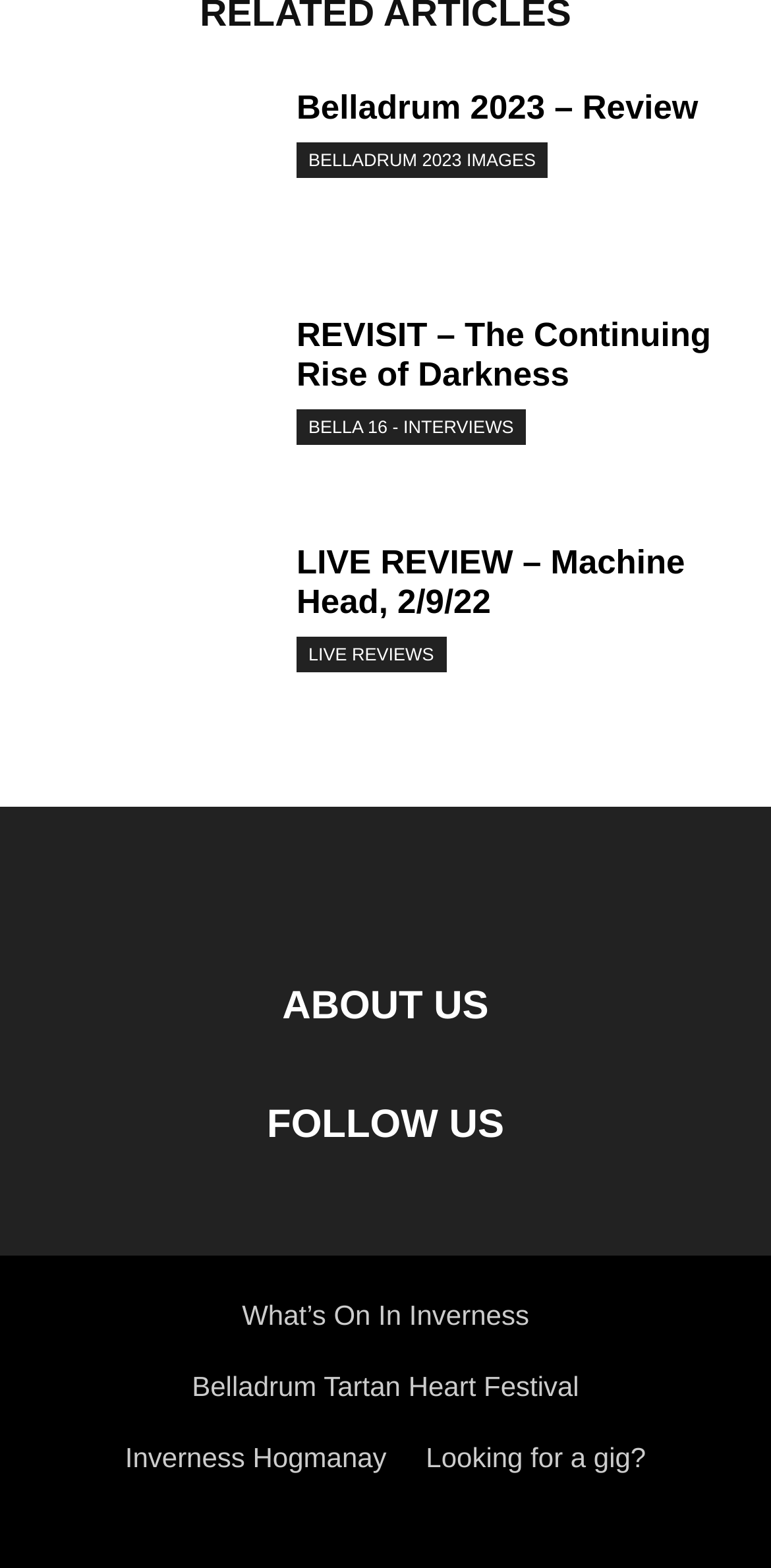Please provide a brief answer to the question using only one word or phrase: 
What is the last link at the bottom of the webpage?

Looking for a gig?